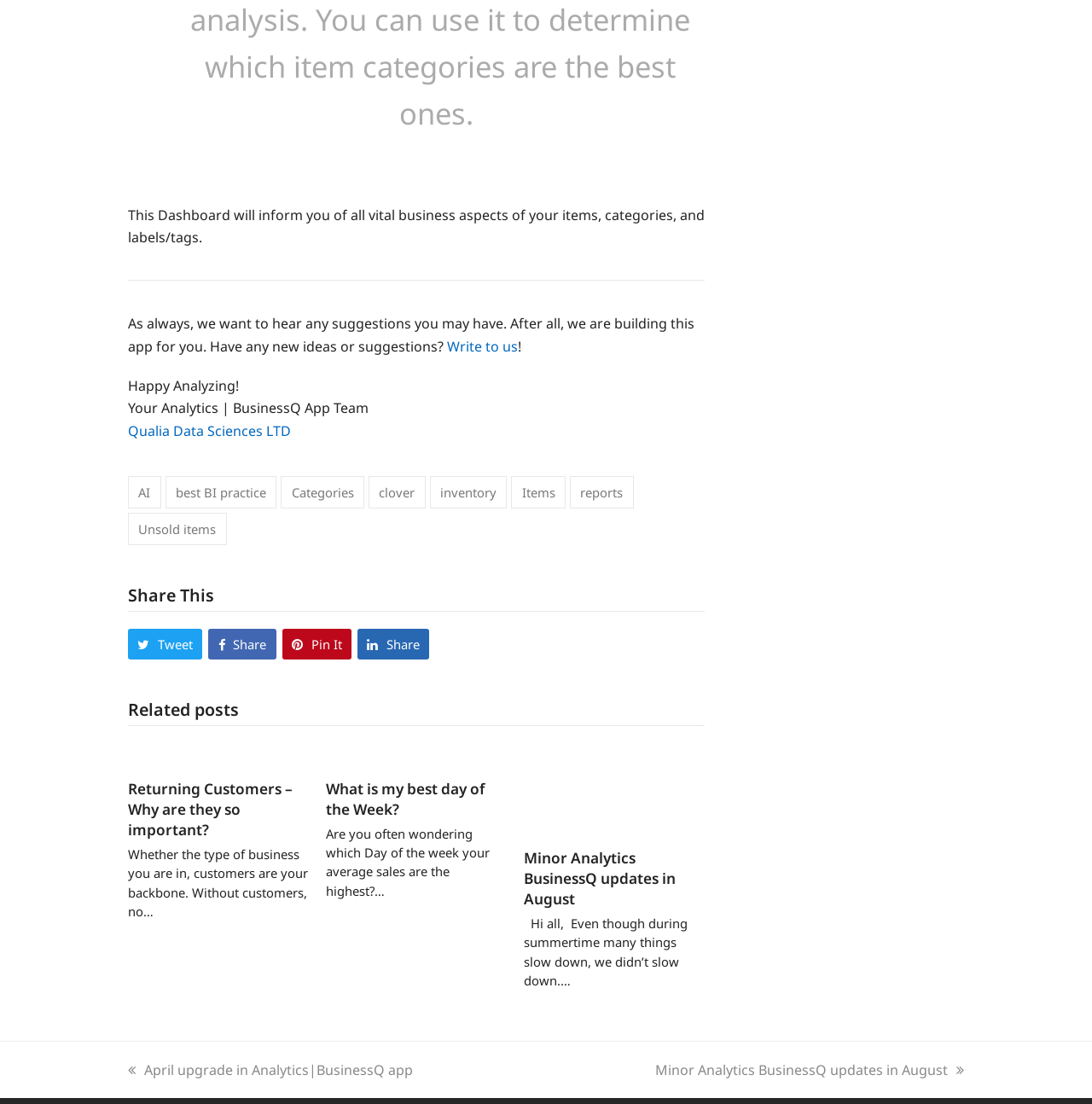What is the purpose of this dashboard?
Give a single word or phrase answer based on the content of the image.

Business analytics